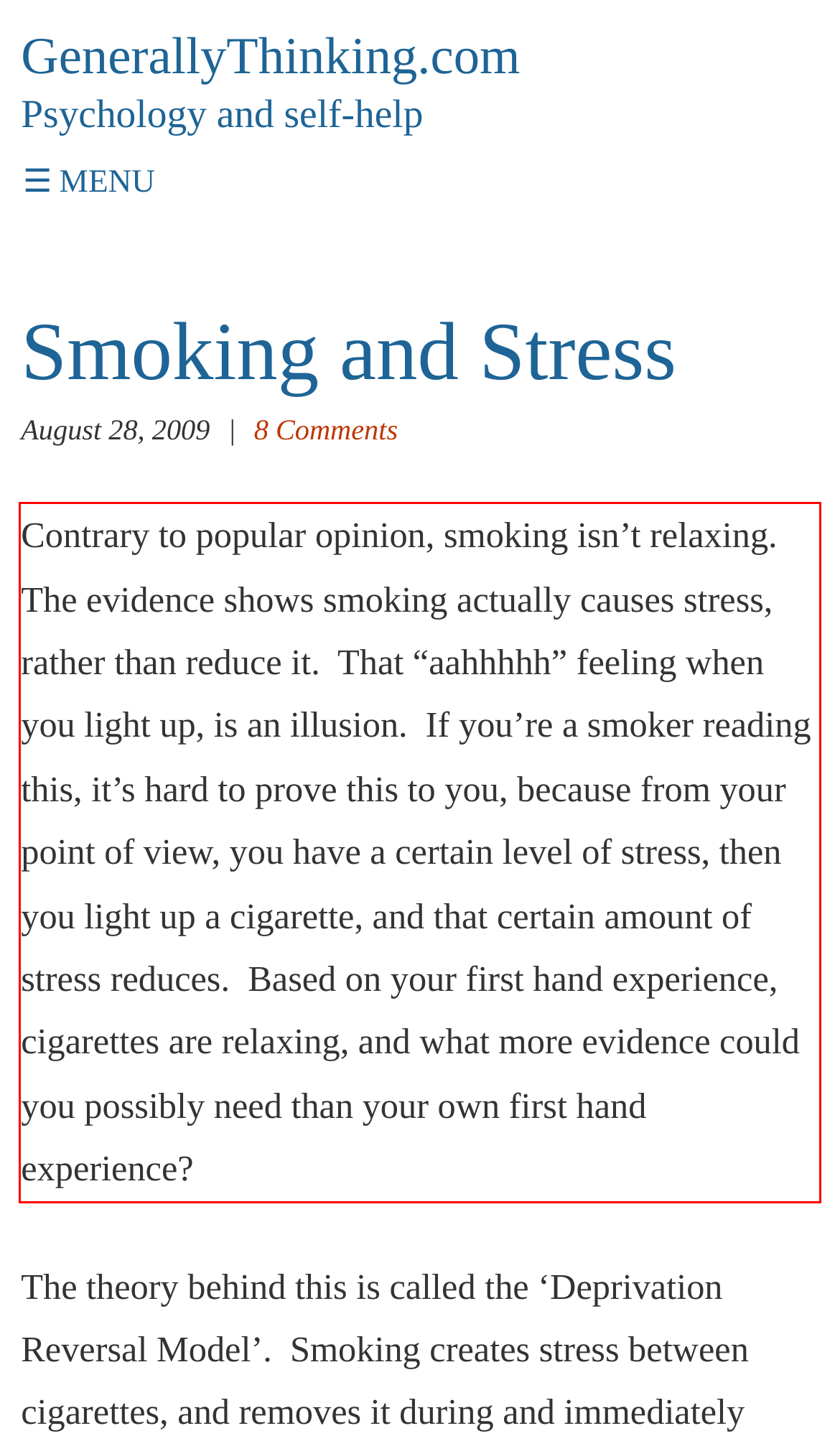Analyze the screenshot of the webpage and extract the text from the UI element that is inside the red bounding box.

Contrary to popular opinion, smoking isn’t relaxing. The evidence shows smoking actually causes stress, rather than reduce it. That “aahhhhh” feeling when you light up, is an illusion. If you’re a smoker reading this, it’s hard to prove this to you, because from your point of view, you have a certain level of stress, then you light up a cigarette, and that certain amount of stress reduces. Based on your first hand experience, cigarettes are relaxing, and what more evidence could you possibly need than your own first hand experience?